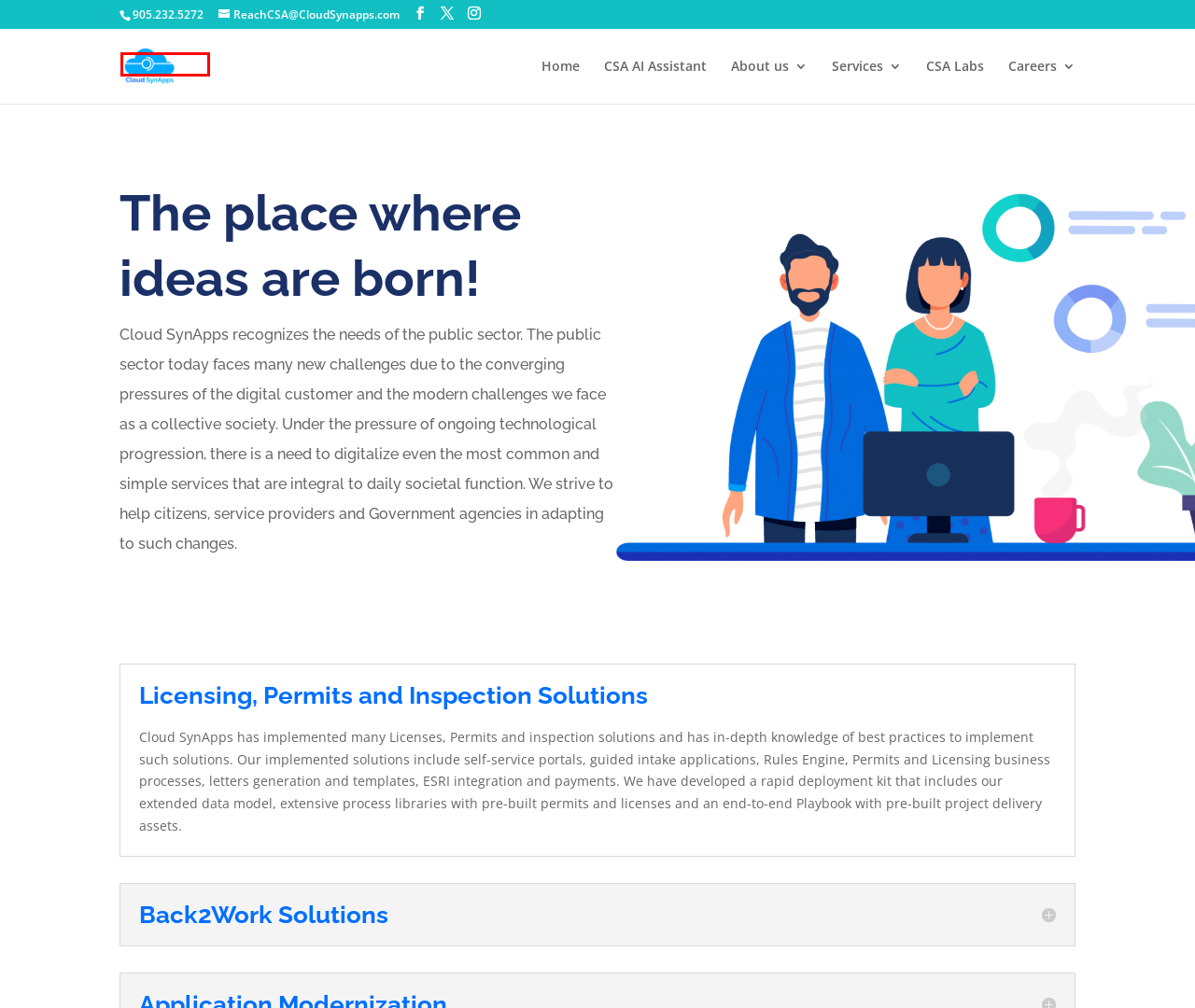Analyze the screenshot of a webpage featuring a red rectangle around an element. Pick the description that best fits the new webpage after interacting with the element inside the red bounding box. Here are the candidates:
A. Privacy Policy - CloudSynApps
B. CSA Canada Careers - CloudSynApps
C. CloudSynApps Labs - CloudSynApps
D. Home - CloudSynApps
E. CSA Implementation Services - CloudSynApps
F. CloudSynApps Canada Careers - CloudSynApps
G. About CSA - CloudSynApps
H. CSA AI Assistant - CloudSynApps

D